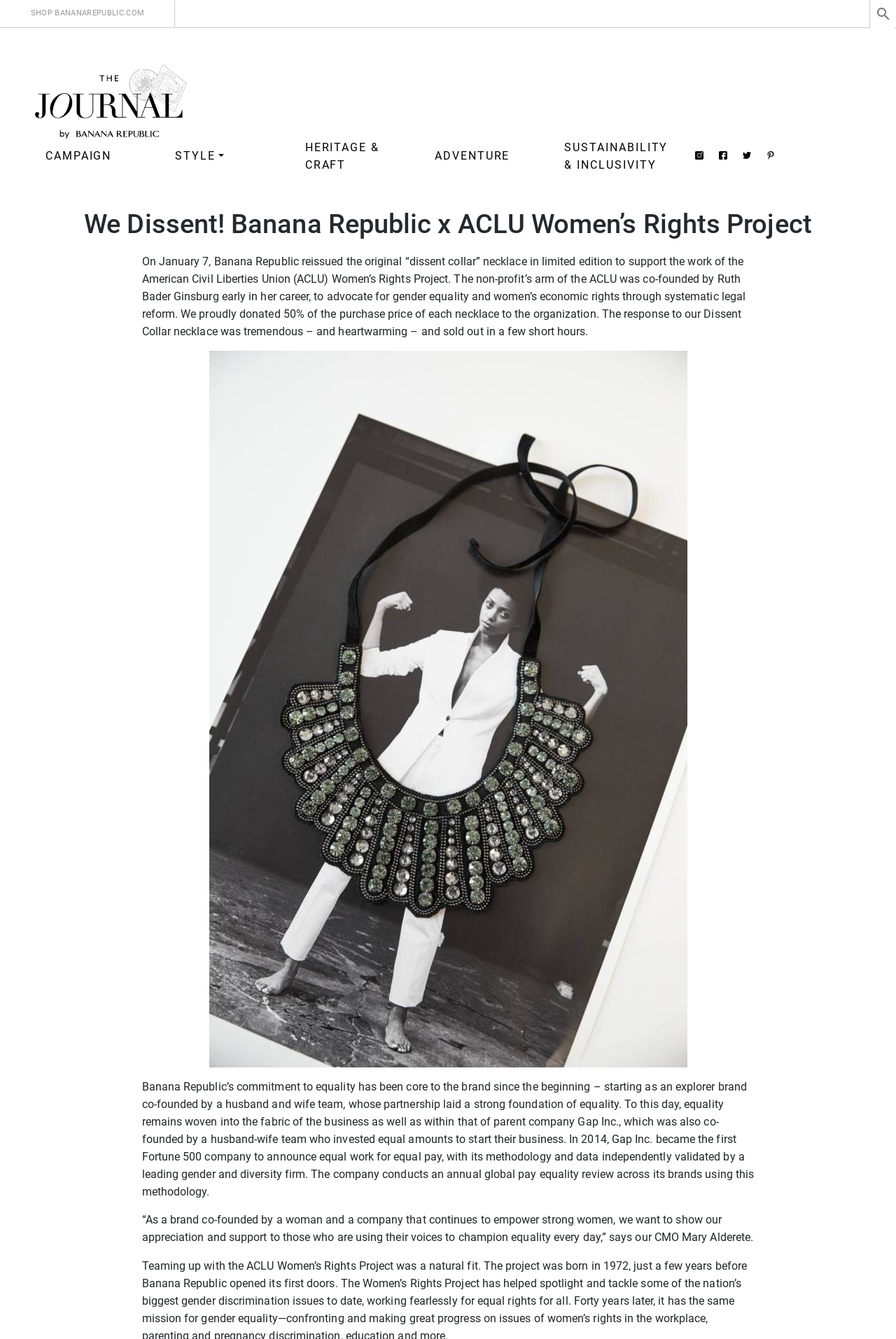Please determine the main heading text of this webpage.

We Dissent! Banana Republic x ACLU Women’s Rights Project